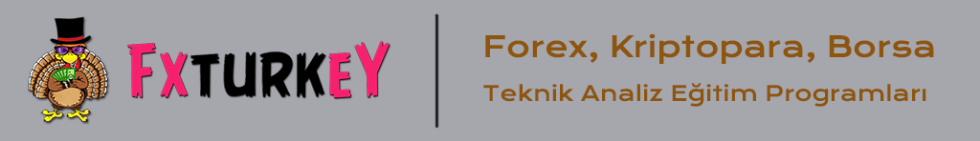Answer the question with a single word or phrase: 
What is the attire worn by the turkey in the logo?

Top hat